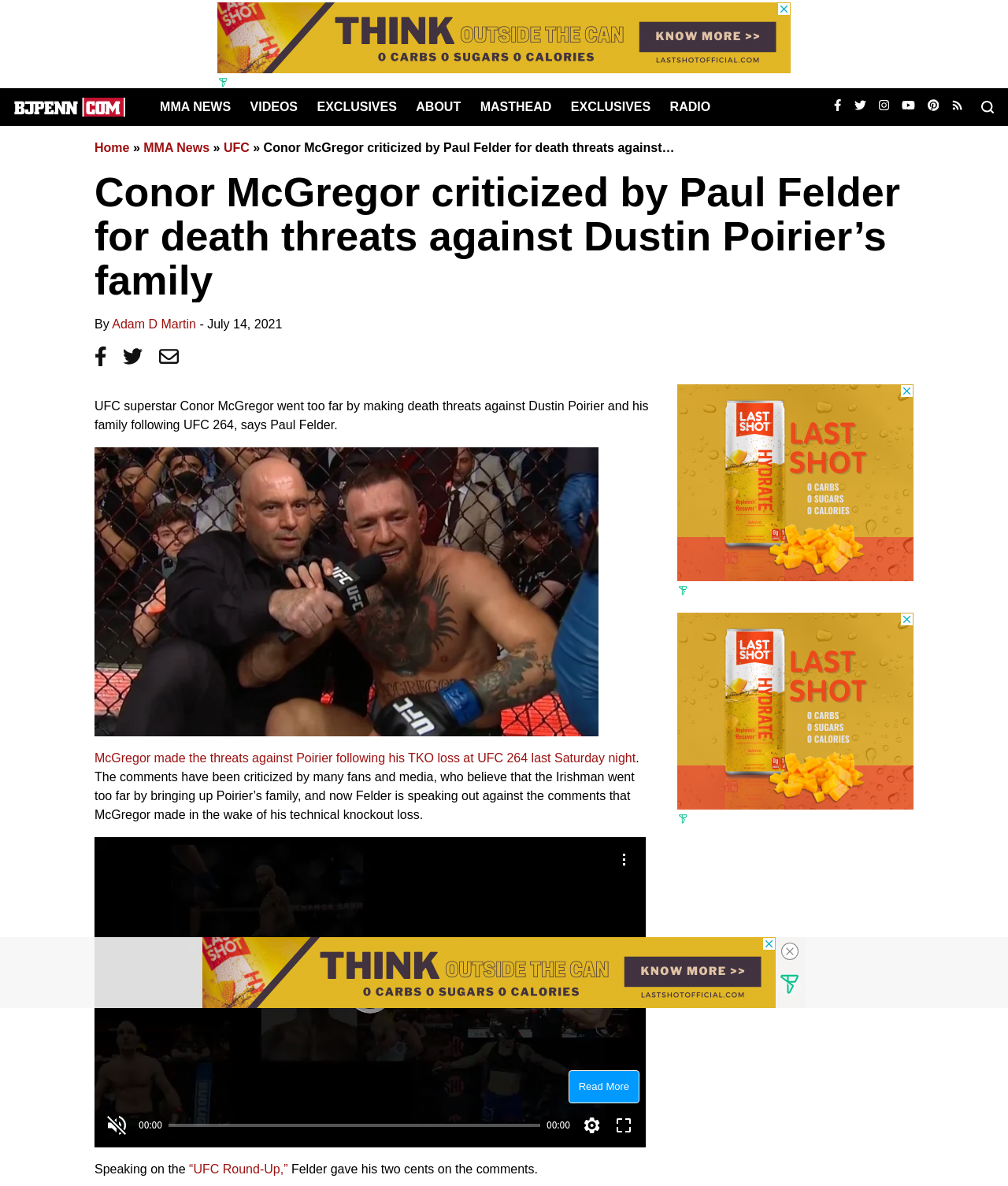Pinpoint the bounding box coordinates of the element you need to click to execute the following instruction: "Click the 'MMA NEWS' link". The bounding box should be represented by four float numbers between 0 and 1, in the format [left, top, right, bottom].

[0.159, 0.084, 0.229, 0.096]